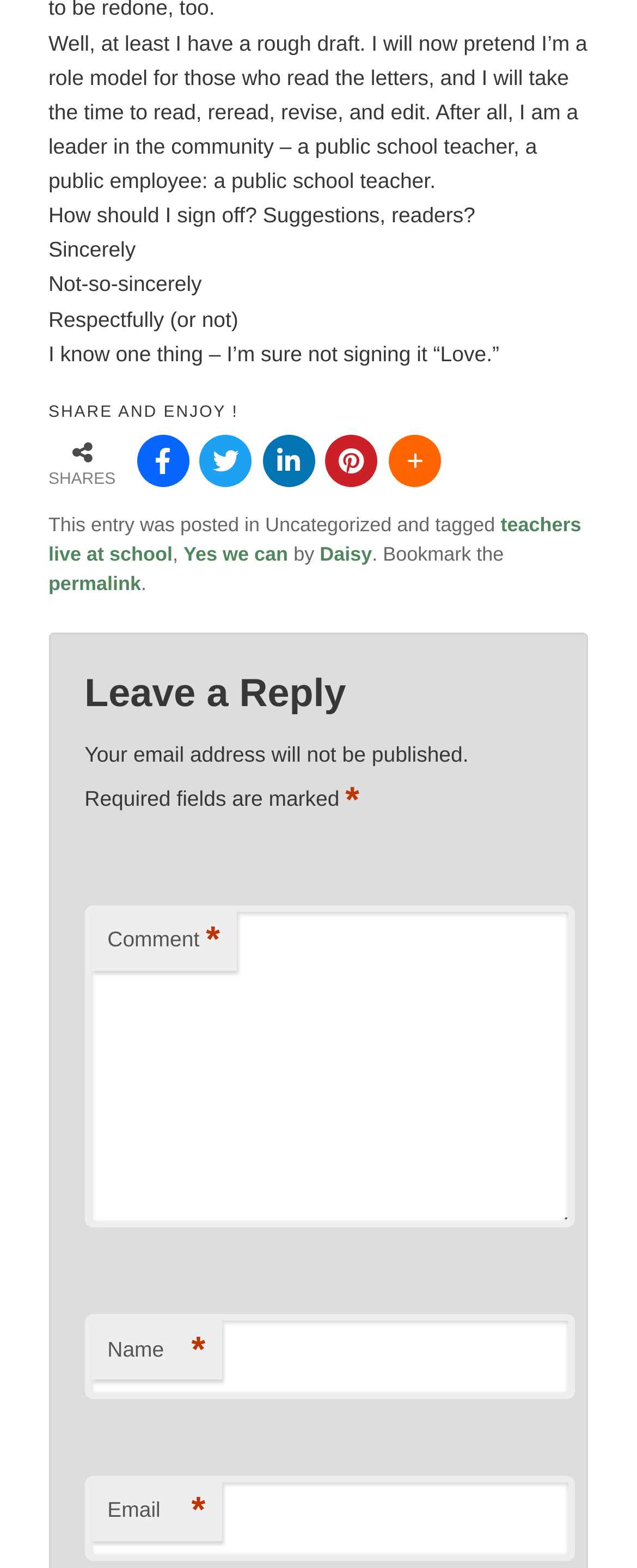Locate the bounding box coordinates of the clickable element to fulfill the following instruction: "Click the permalink". Provide the coordinates as four float numbers between 0 and 1 in the format [left, top, right, bottom].

[0.076, 0.365, 0.221, 0.38]